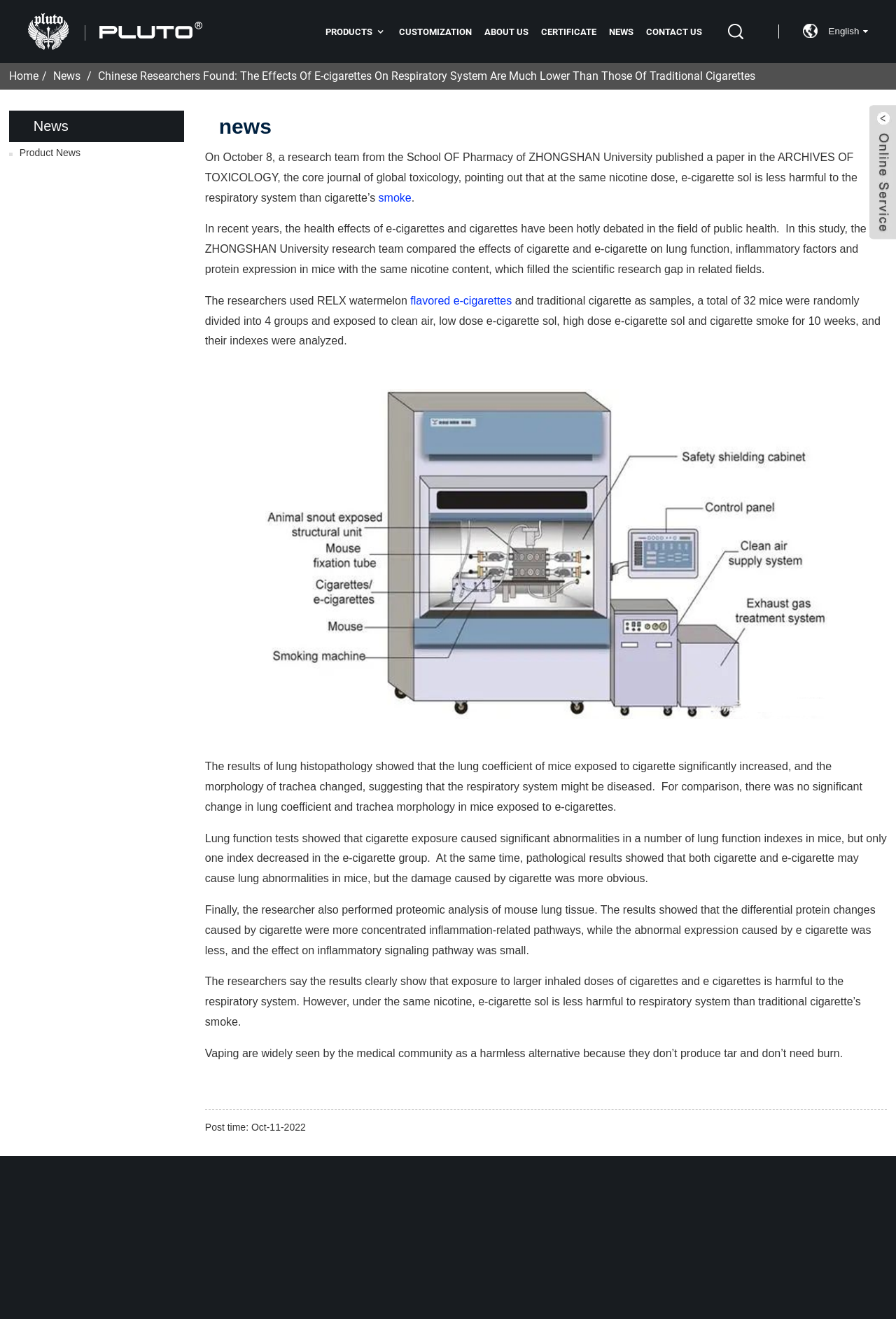Please specify the bounding box coordinates of the element that should be clicked to execute the given instruction: 'Click the 'English' link'. Ensure the coordinates are four float numbers between 0 and 1, expressed as [left, top, right, bottom].

[0.899, 0.02, 0.969, 0.028]